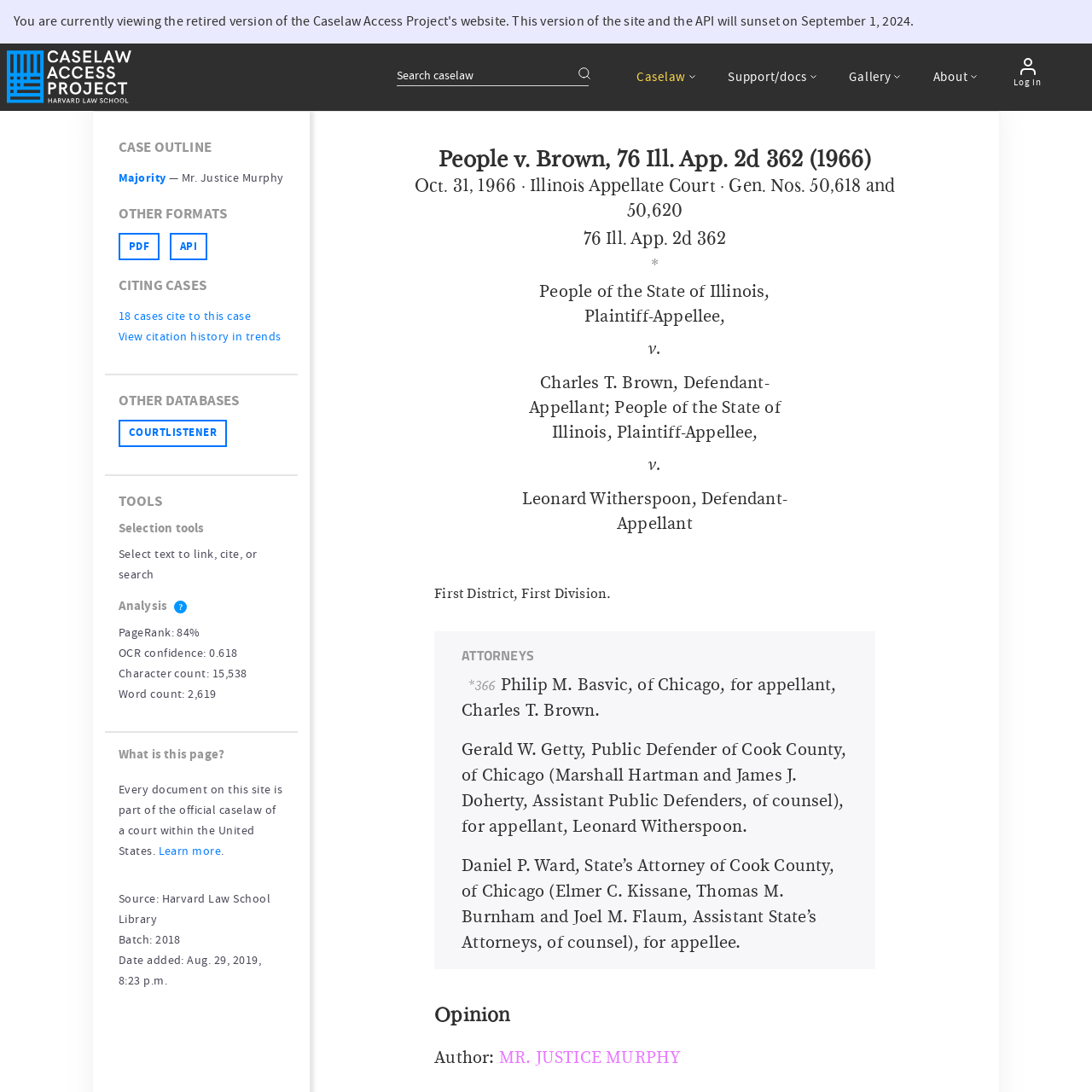Identify the bounding box for the element characterized by the following description: "Log in".

[0.918, 0.045, 0.964, 0.087]